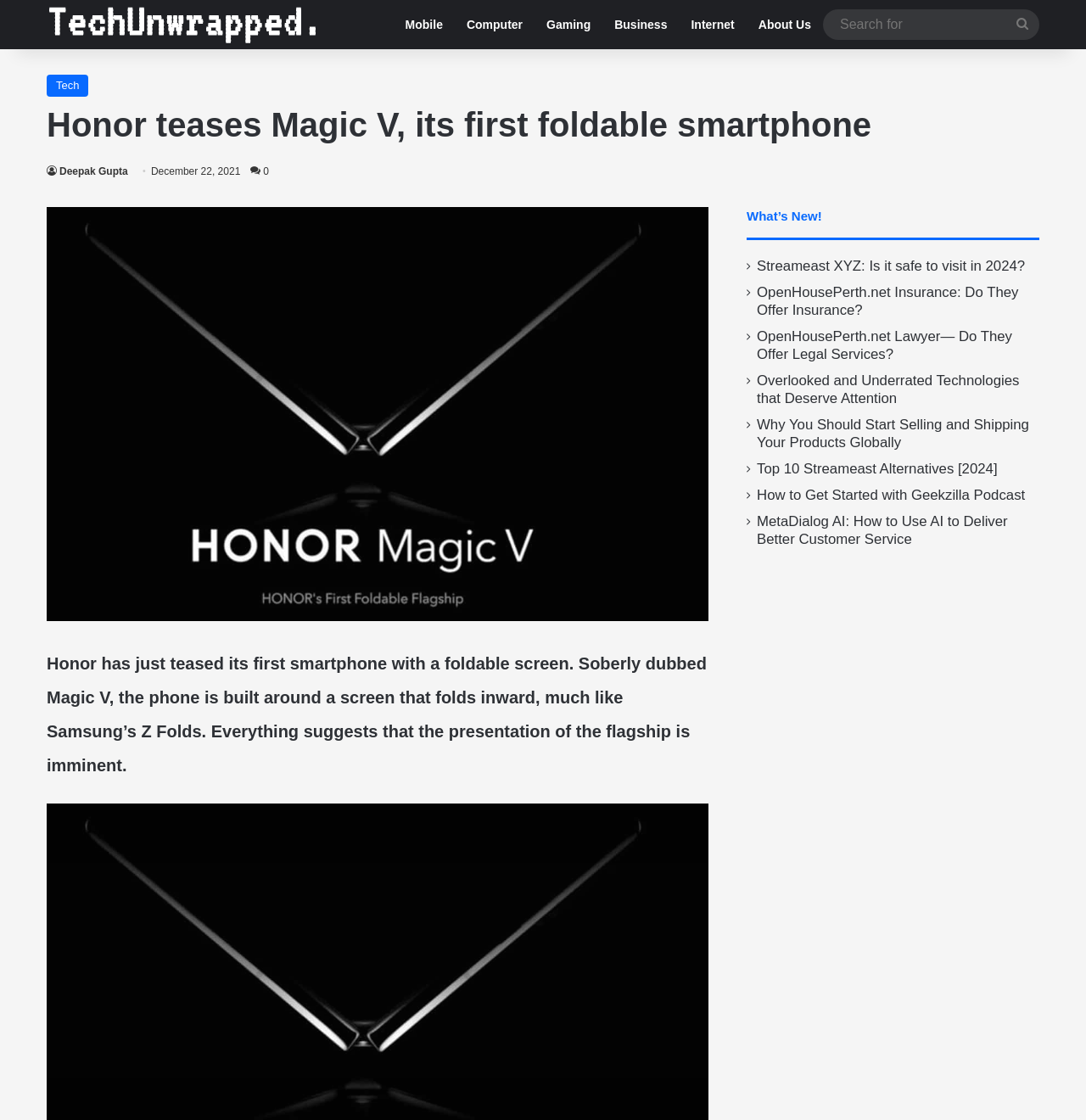Locate the bounding box coordinates of the element to click to perform the following action: 'Check out the What’s New! section'. The coordinates should be given as four float values between 0 and 1, in the form of [left, top, right, bottom].

[0.688, 0.186, 0.757, 0.199]